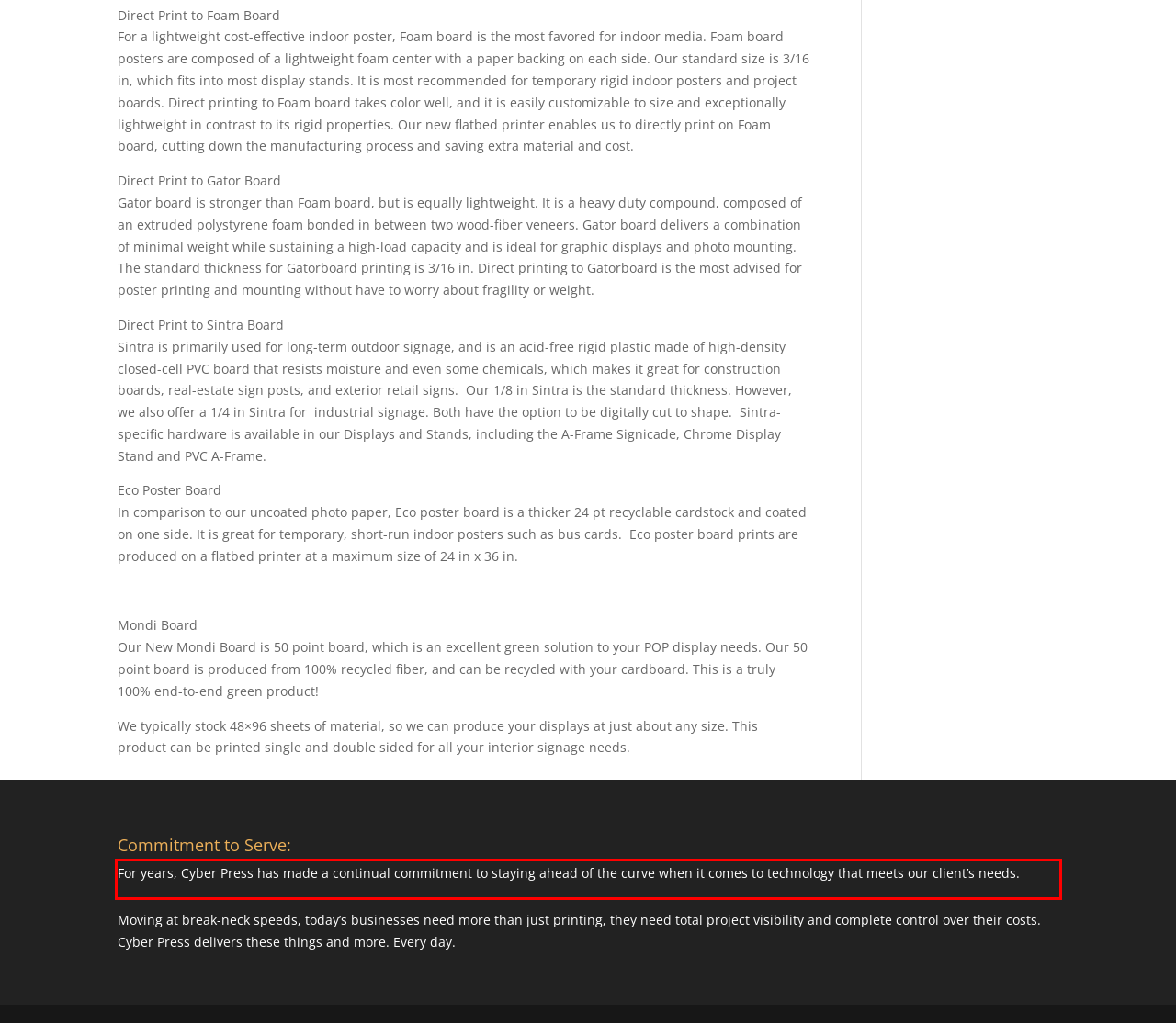Analyze the screenshot of a webpage where a red rectangle is bounding a UI element. Extract and generate the text content within this red bounding box.

For years, Cyber Press has made a continual commitment to staying ahead of the curve when it comes to technology that meets our client’s needs.